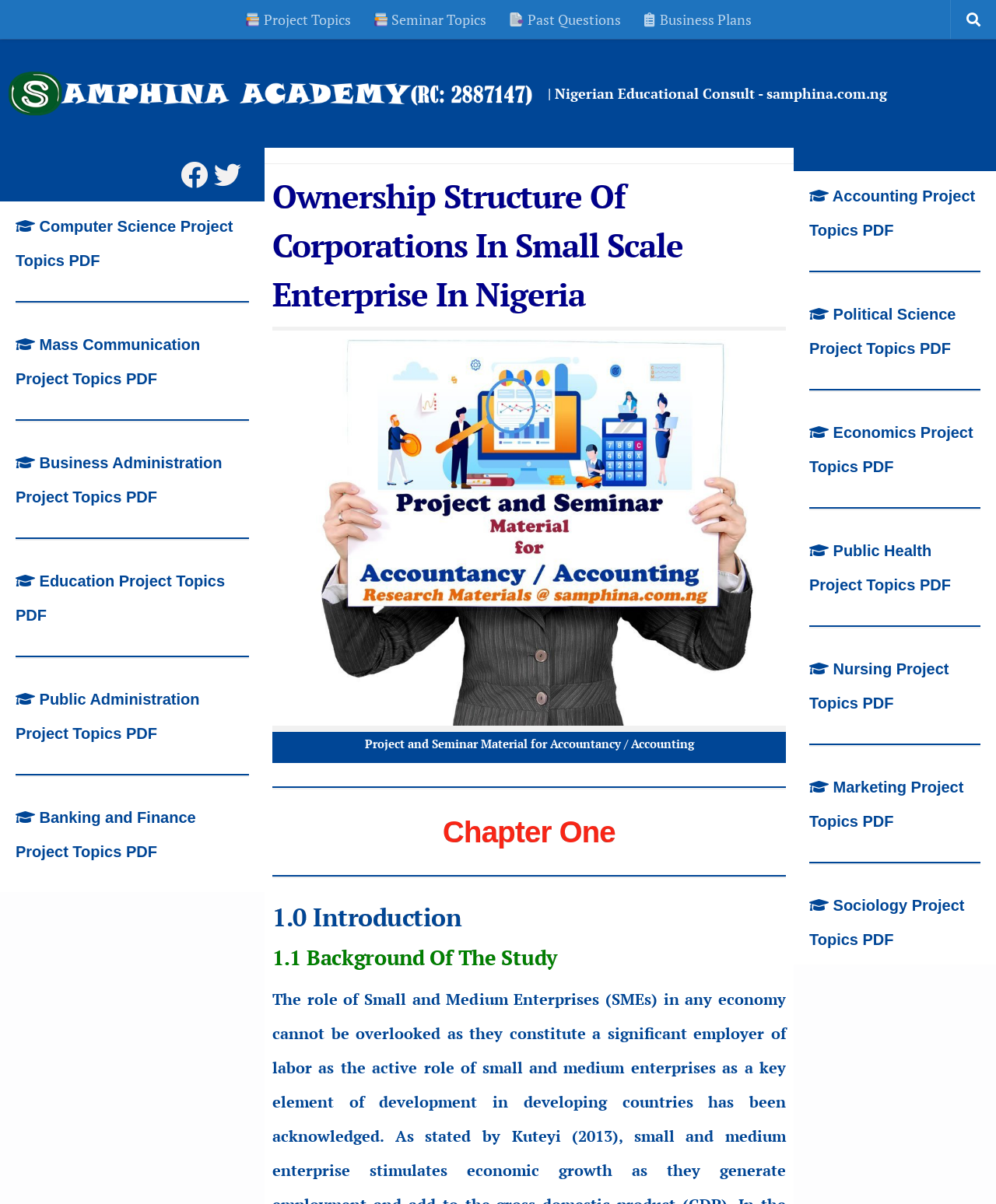Locate the bounding box coordinates of the element that needs to be clicked to carry out the instruction: "Click on Project Topics". The coordinates should be given as four float numbers ranging from 0 to 1, i.e., [left, top, right, bottom].

[0.234, 0.0, 0.363, 0.032]